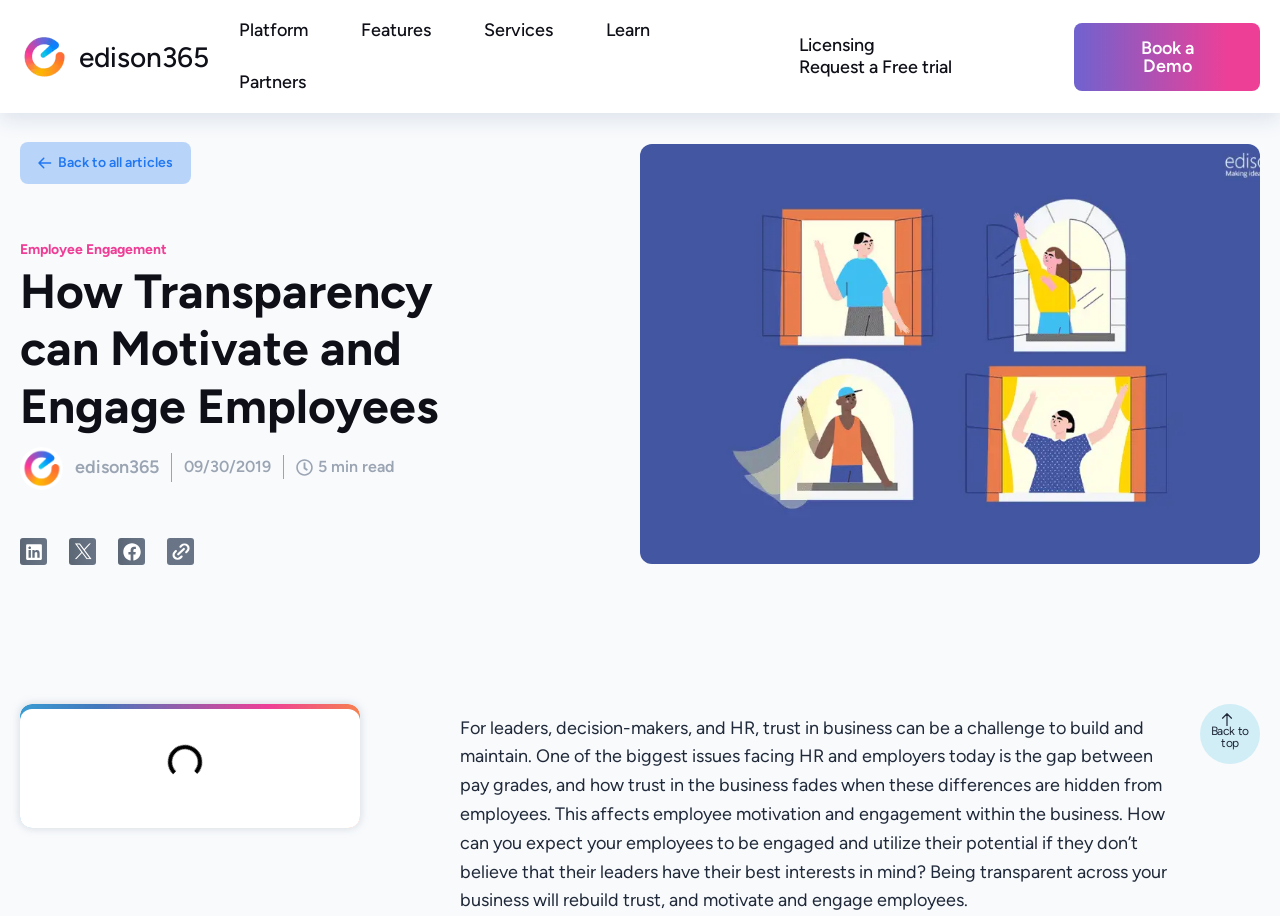What is the challenge faced by HR and employers?
Carefully analyze the image and provide a thorough answer to the question.

The challenge faced by HR and employers is building trust, as indicated by the static text 'For leaders, decision-makers, and HR, trust in business can be a challenge to build and maintain...' at the middle of the webpage, with a bounding box of [0.359, 0.782, 0.912, 0.995].